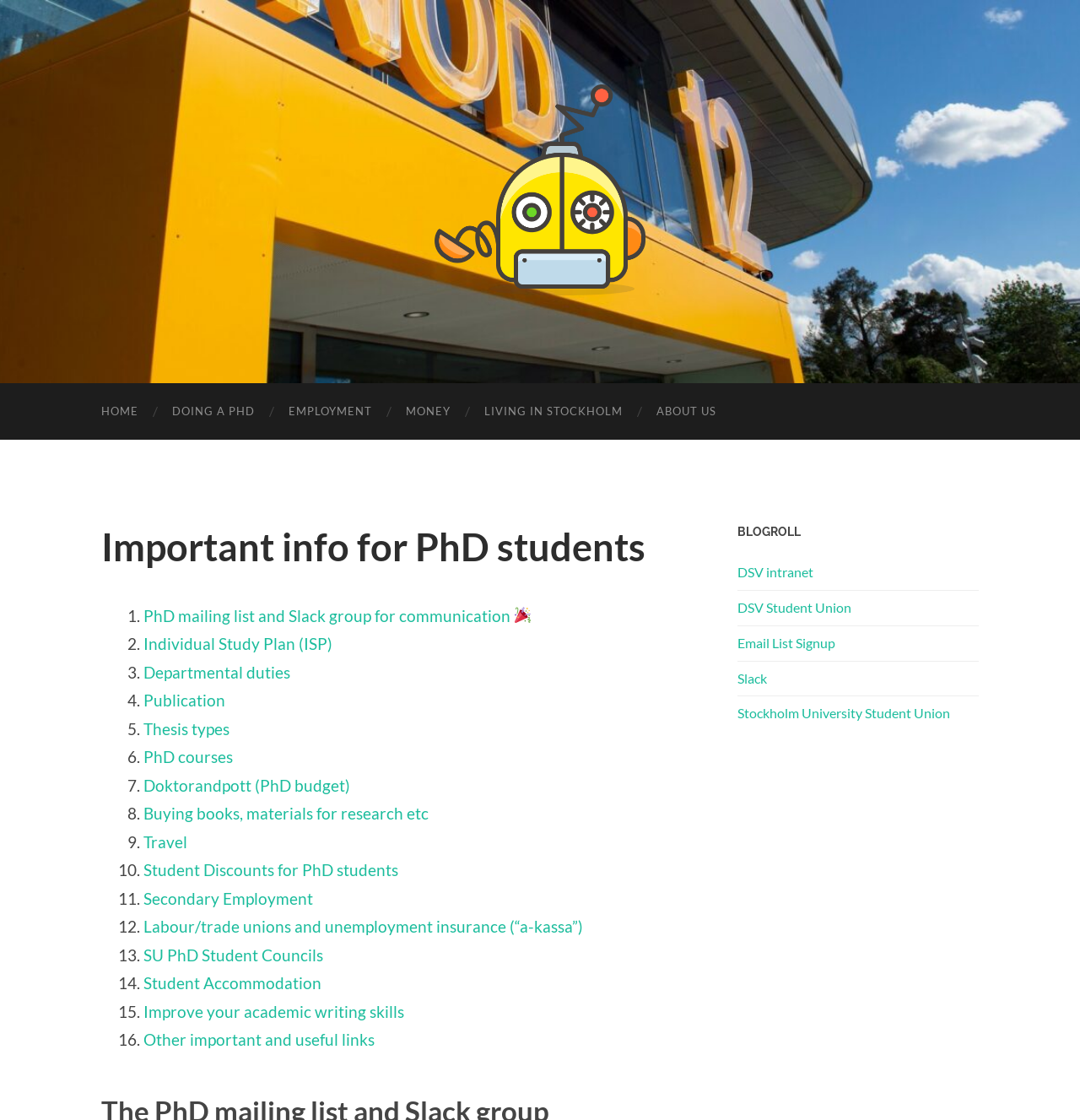Identify the bounding box coordinates of the section that should be clicked to achieve the task described: "Go to HOME page".

[0.078, 0.342, 0.144, 0.393]